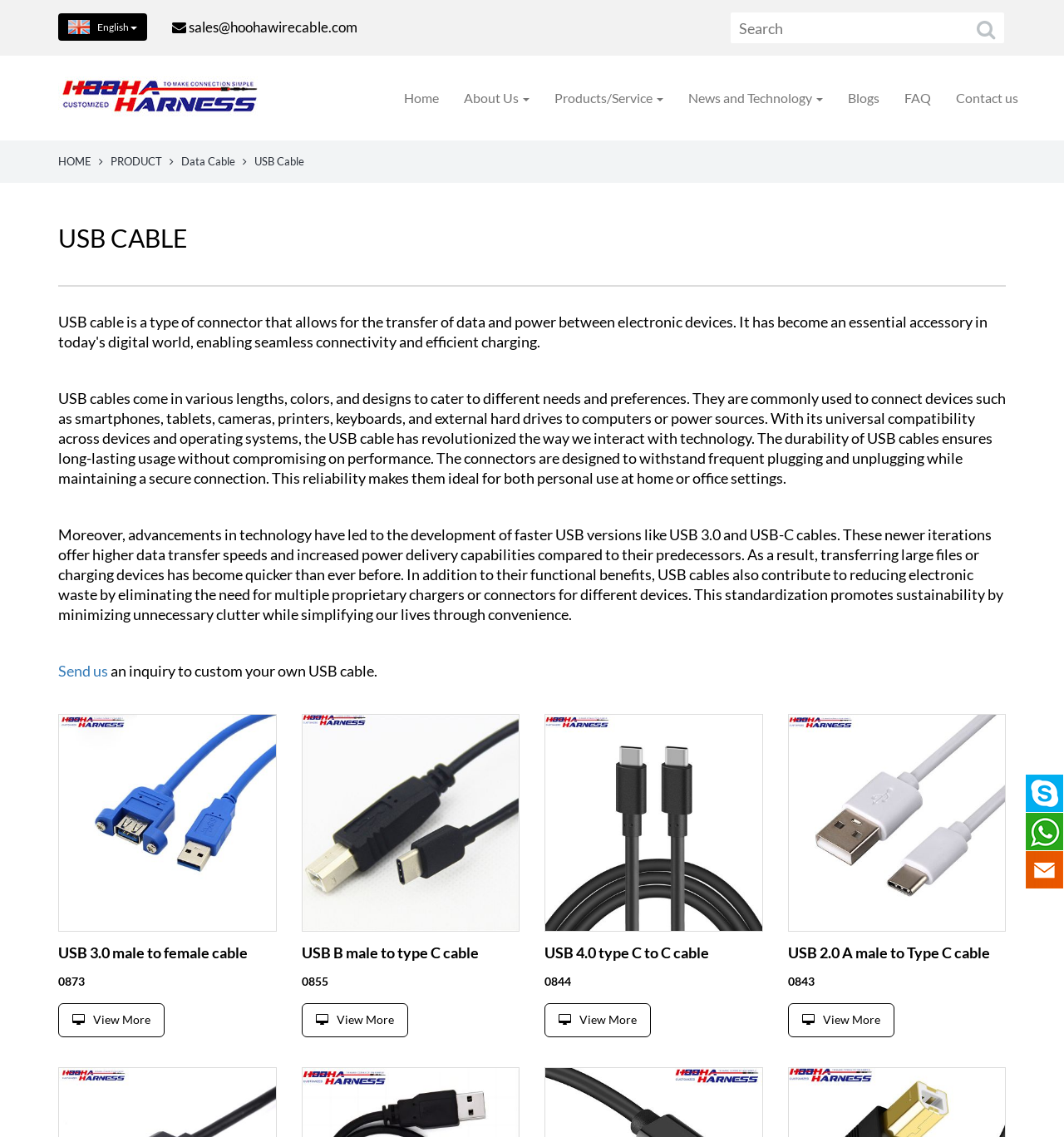Using the given element description, provide the bounding box coordinates (top-left x, top-left y, bottom-right x, bottom-right y) for the corresponding UI element in the screenshot: View More

[0.055, 0.882, 0.155, 0.912]